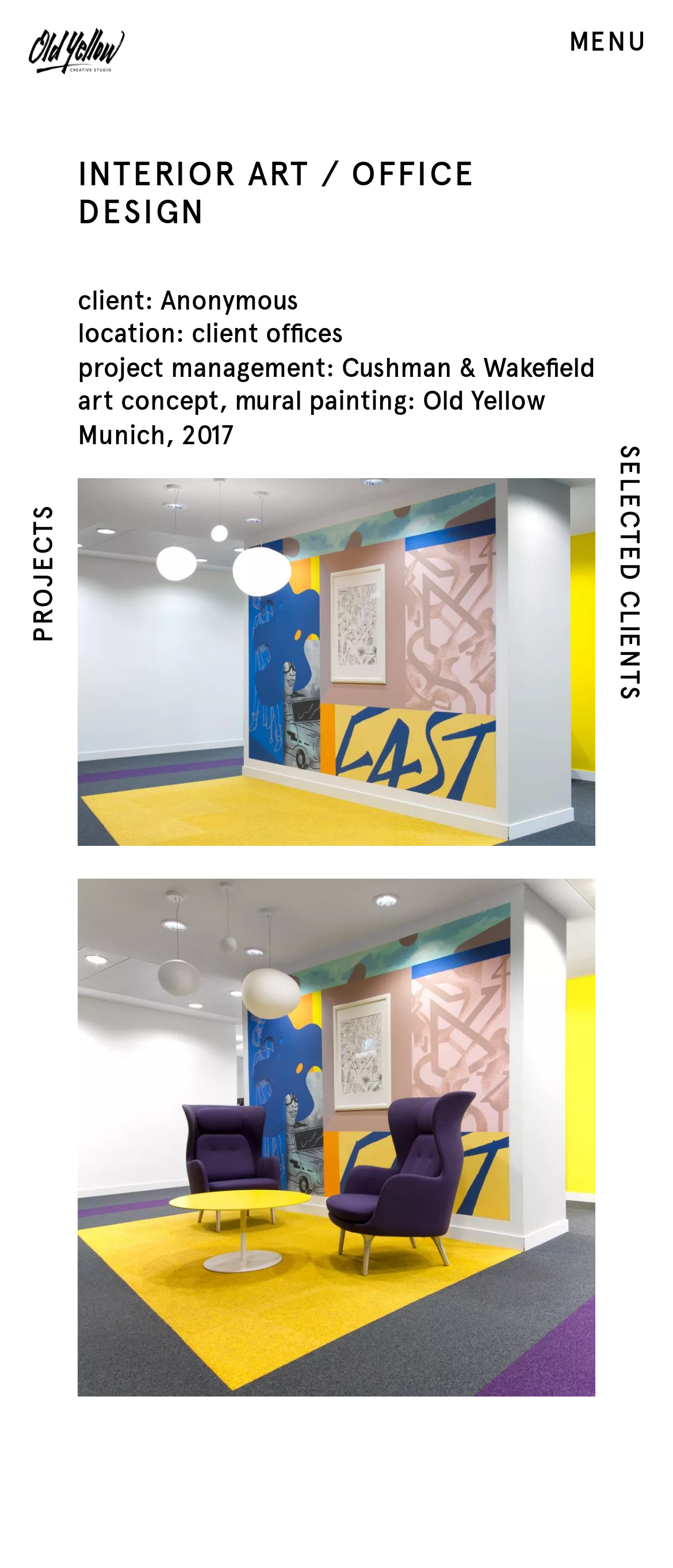Where is the client office located?
Based on the image, answer the question with a single word or brief phrase.

Client offices